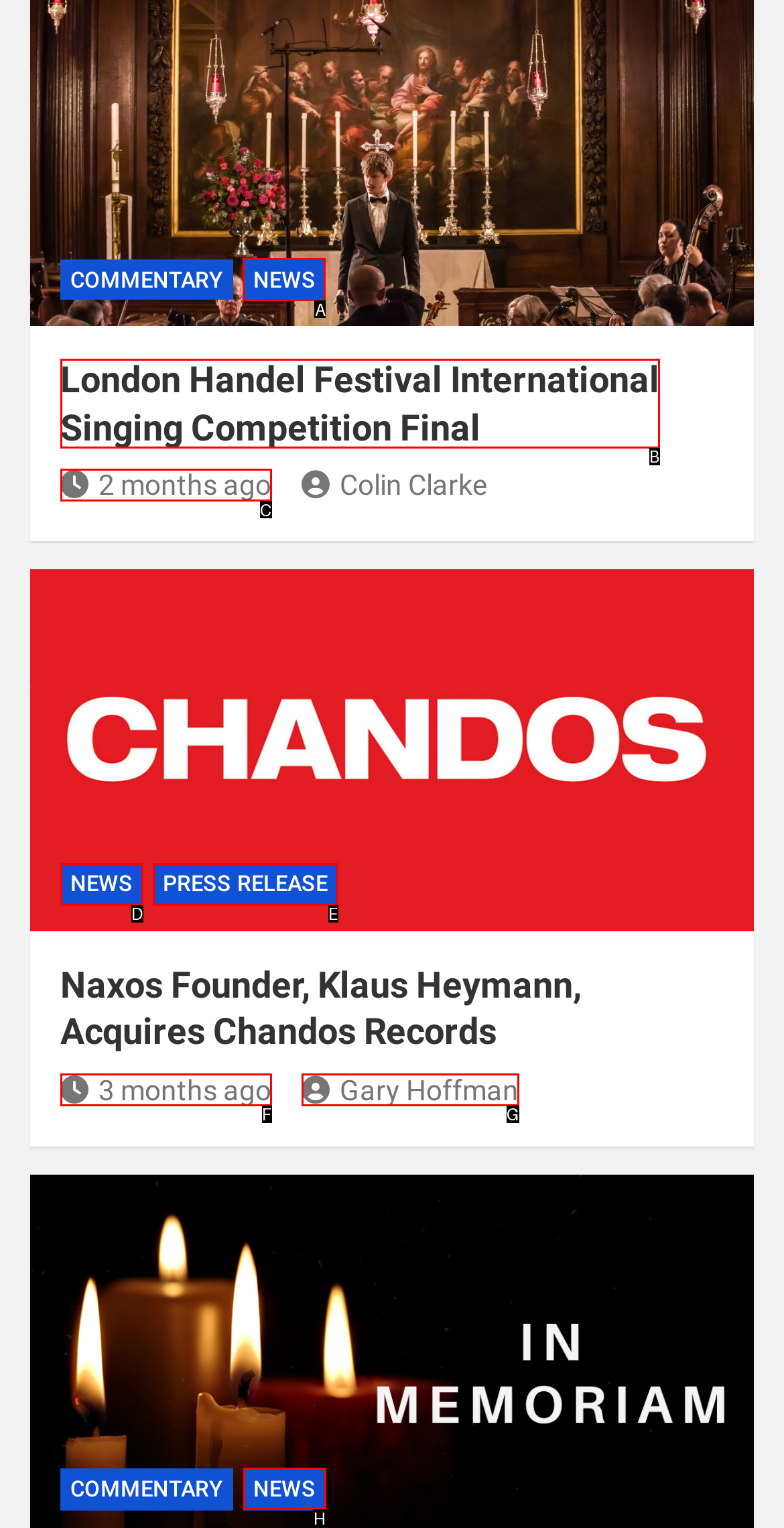Determine the right option to click to perform this task: Go to the news section
Answer with the correct letter from the given choices directly.

A